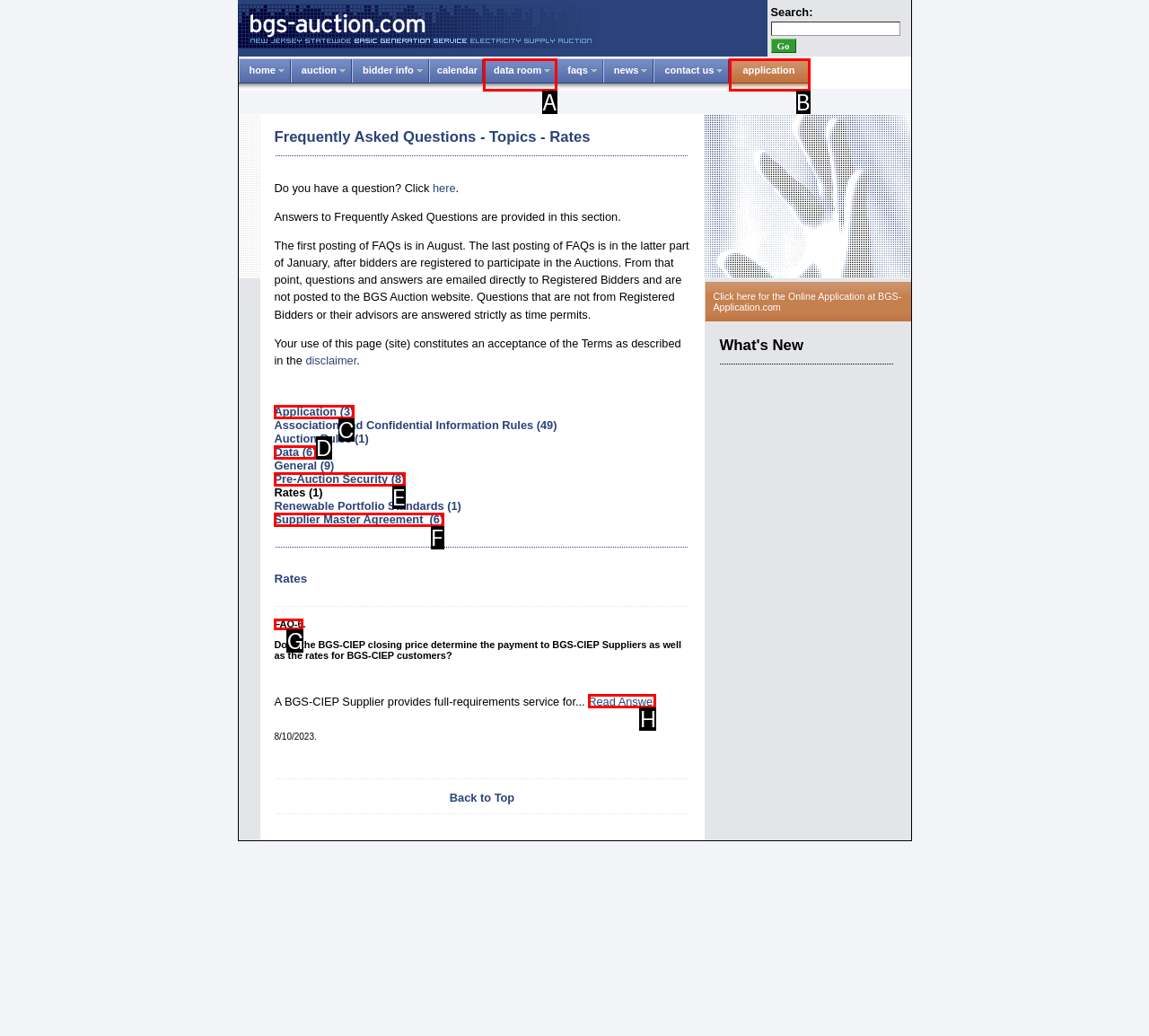Identify which lettered option completes the task: Read answer to FAQ-6. Provide the letter of the correct choice.

H